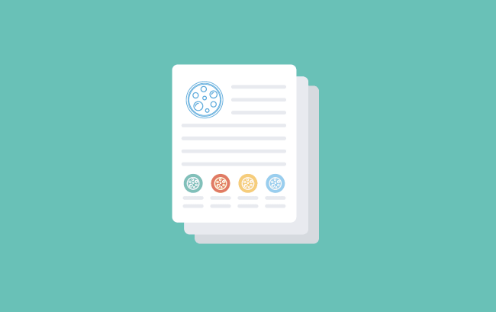Provide your answer to the question using just one word or phrase: Who is the author of the article?

Evelyn Thesia